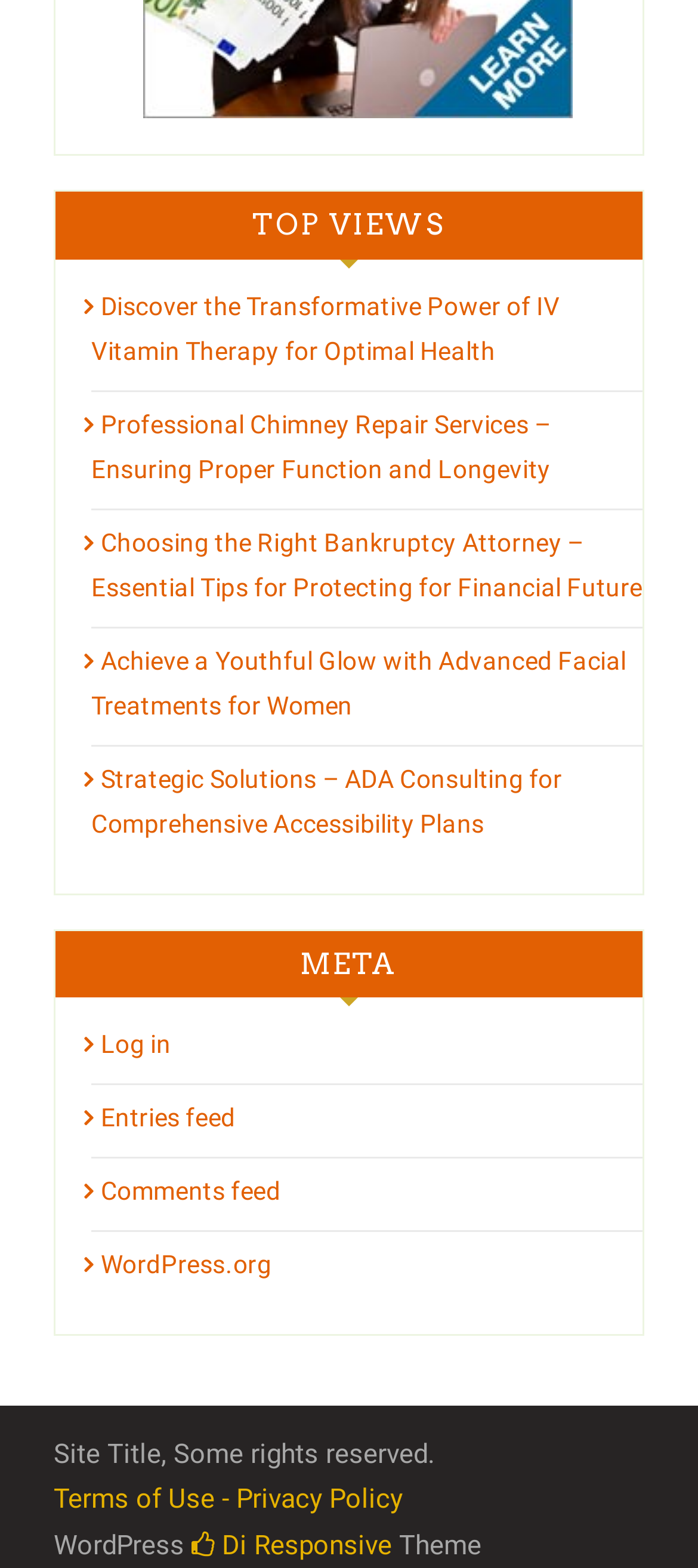Carefully examine the image and provide an in-depth answer to the question: What is the website's copyright information?

The StaticText element at the bottom of the webpage has the text 'Site Title, Some rights reserved.', which suggests that the website has some rights reserved, implying that it has a copyright.